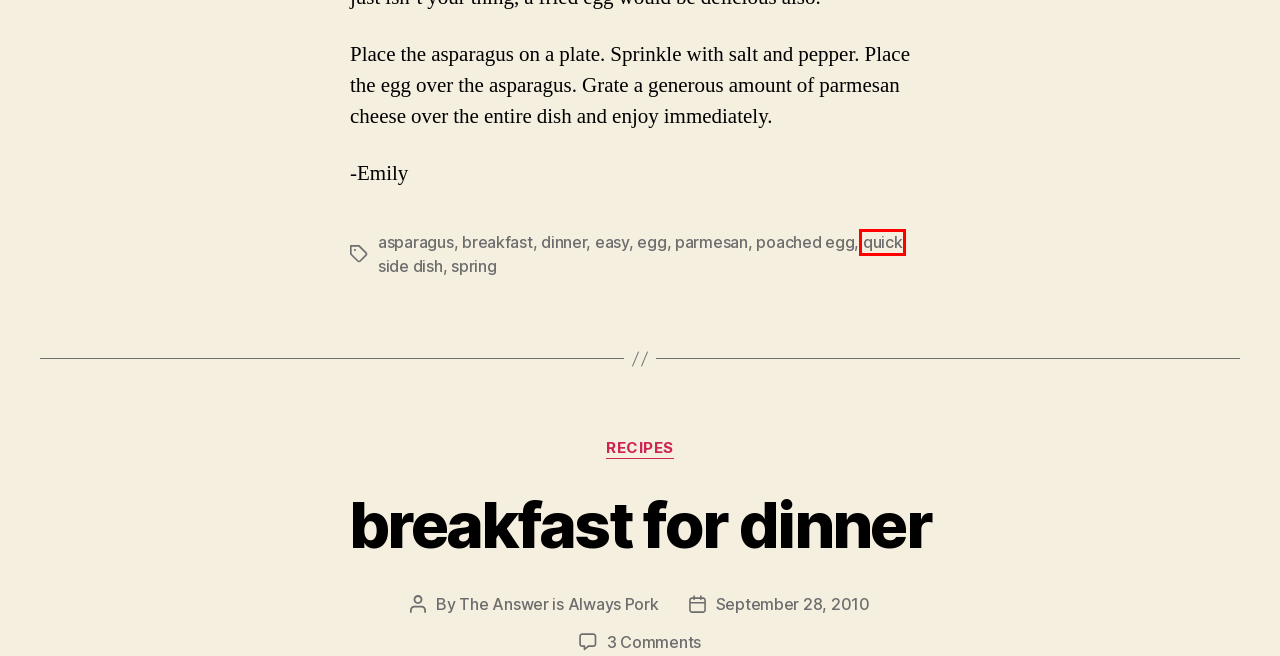You are given a webpage screenshot where a red bounding box highlights an element. Determine the most fitting webpage description for the new page that loads after clicking the element within the red bounding box. Here are the candidates:
A. side dish – The Answer is Always Pork
B. easy – The Answer is Always Pork
C. asparagus – The Answer is Always Pork
D. parmesan – The Answer is Always Pork
E. dinner – The Answer is Always Pork
F. quick – The Answer is Always Pork
G. breakfast for dinner – The Answer is Always Pork
H. spring – The Answer is Always Pork

F